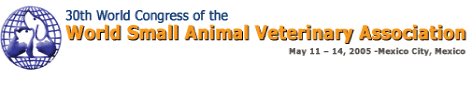What is the duration of the congress?
Craft a detailed and extensive response to the question.

The duration of the congress can be calculated by analyzing the dates mentioned in the caption, which states that the congress was held from May 11 to May 14, 2005, indicating a 4-day event.